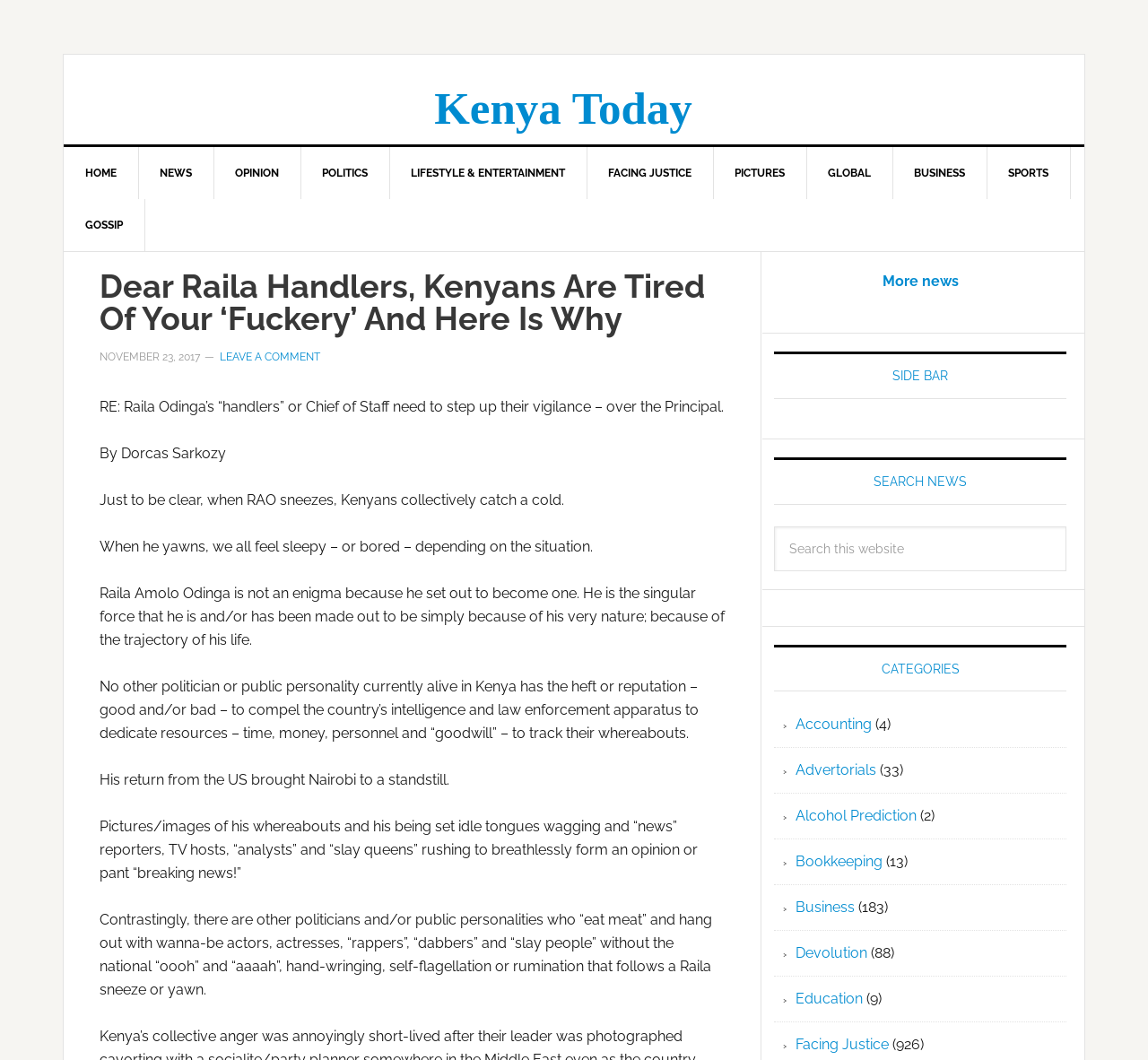Look at the image and answer the question in detail:
What is the date of the article?

I determined the answer by looking at the time element below the heading of the main article, which displays the date 'NOVEMBER 23, 2017'.